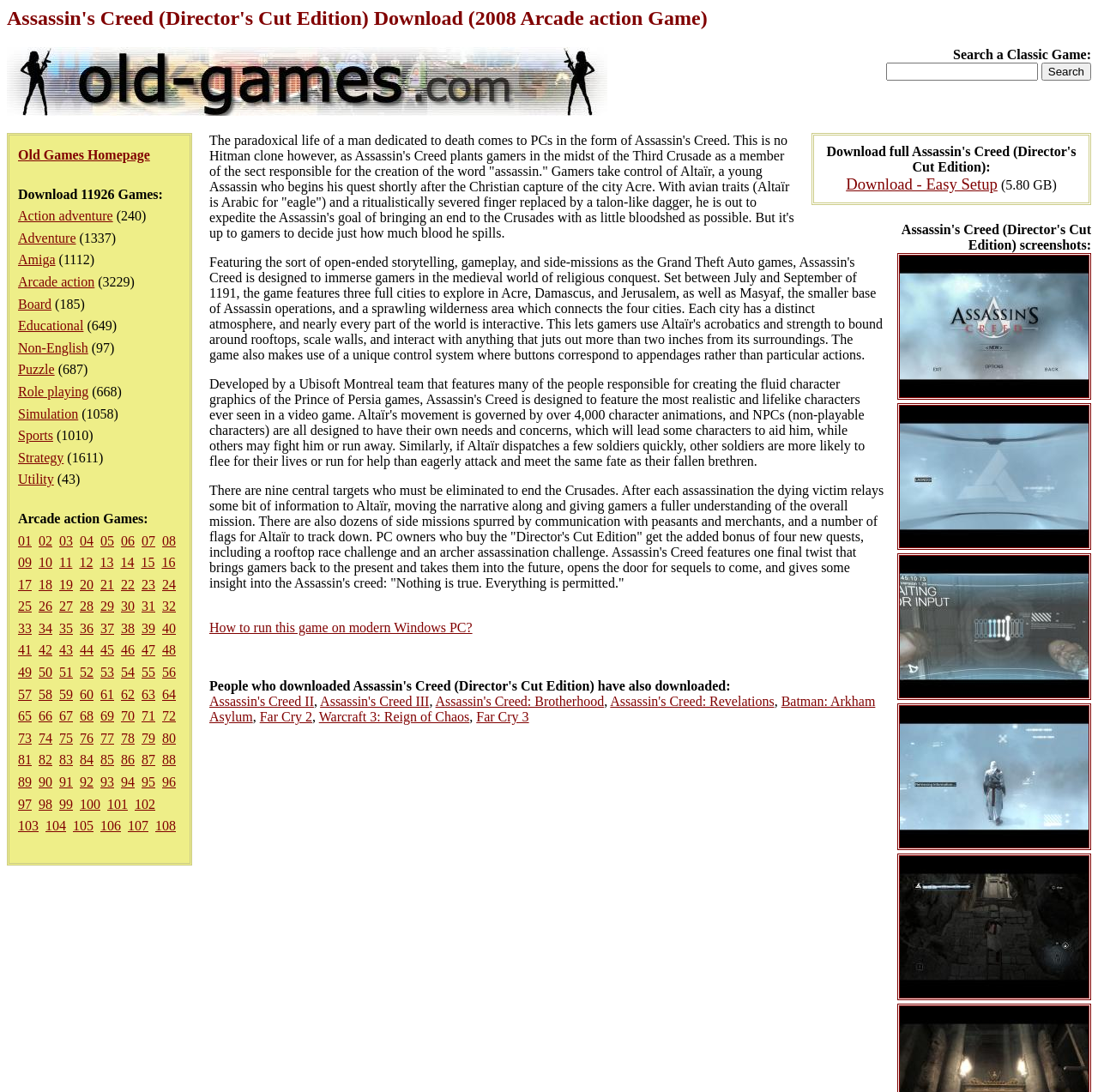How many games are available for download?
Give a single word or phrase answer based on the content of the image.

11926